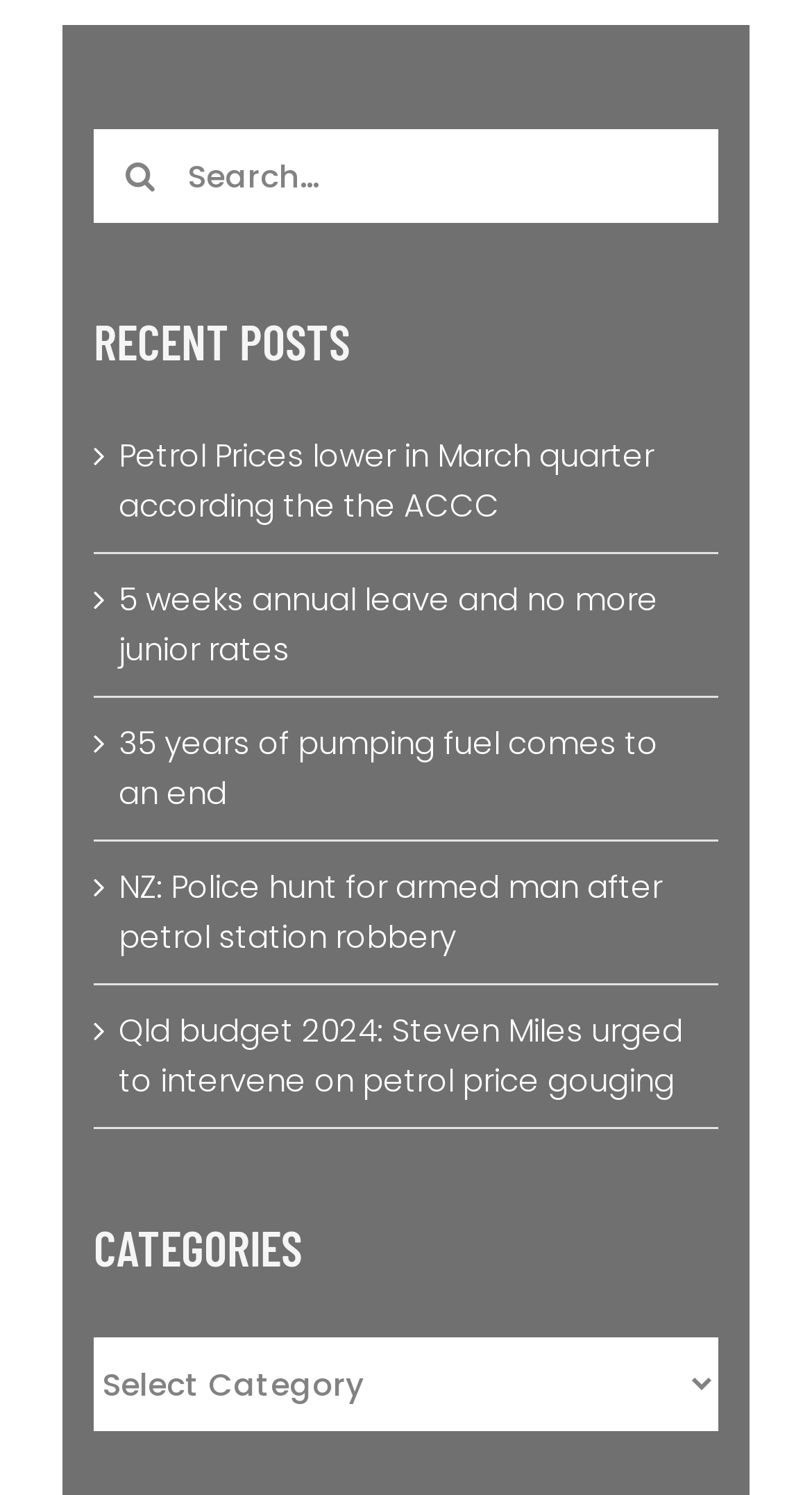Extract the bounding box for the UI element that matches this description: "aria-label="Search" value=""".

[0.115, 0.036, 0.231, 0.099]